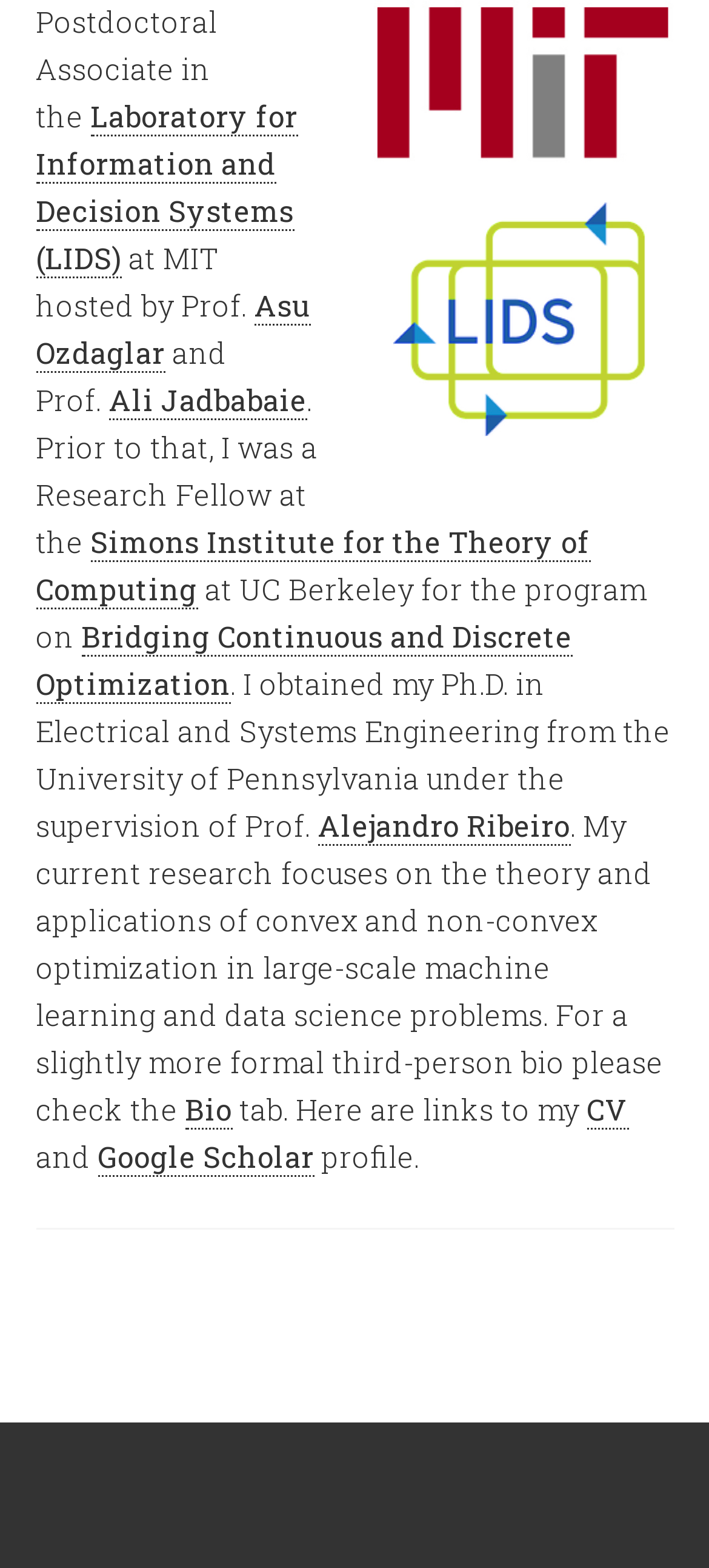Identify the bounding box coordinates for the UI element described as follows: "Bio". Ensure the coordinates are four float numbers between 0 and 1, formatted as [left, top, right, bottom].

[0.26, 0.694, 0.327, 0.72]